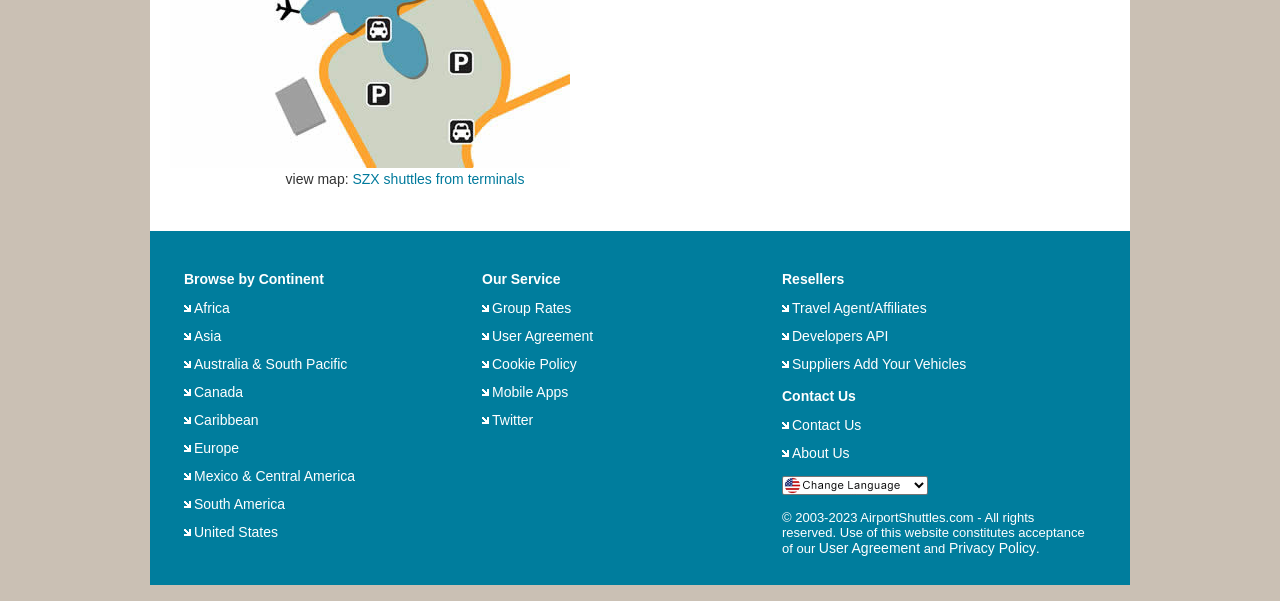Please identify the bounding box coordinates of the region to click in order to complete the task: "view SZX shuttles from terminals". The coordinates must be four float numbers between 0 and 1, specified as [left, top, right, bottom].

[0.275, 0.284, 0.41, 0.31]